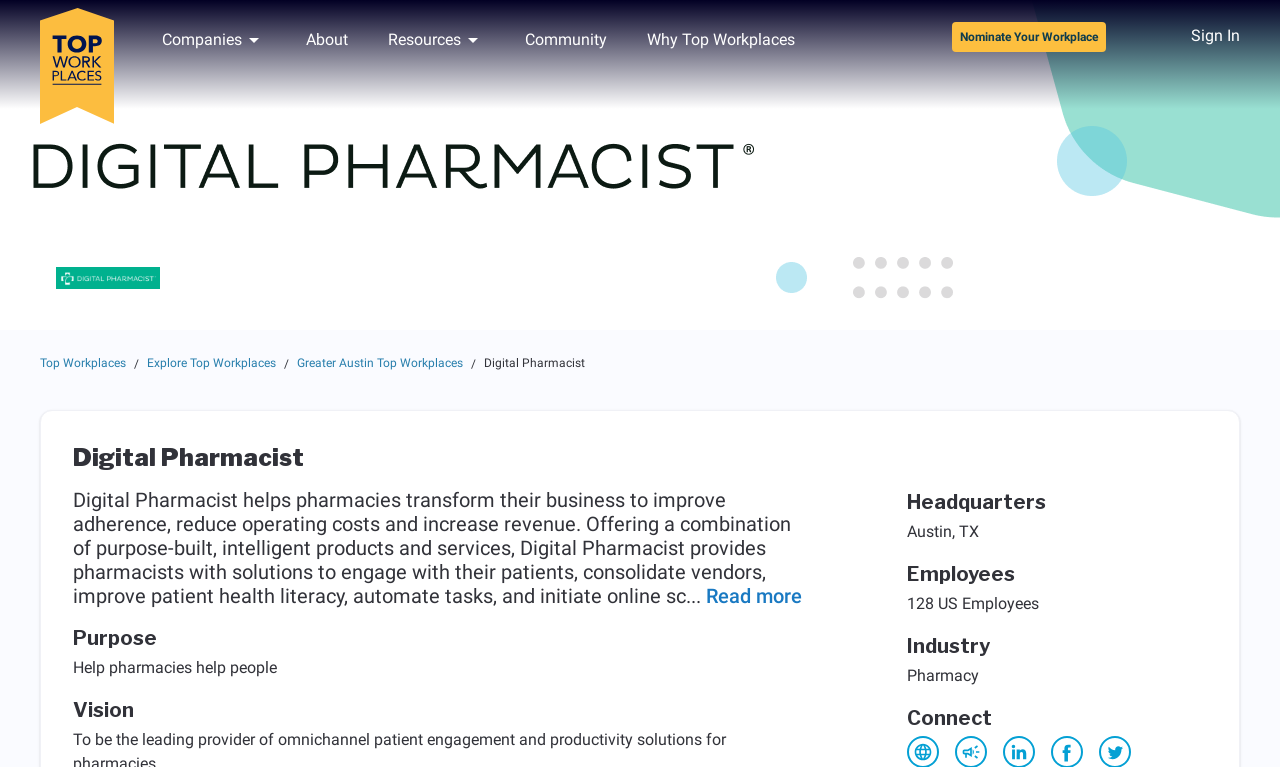Pinpoint the bounding box coordinates of the clickable area needed to execute the instruction: "Click Top Workplaces logo". The coordinates should be specified as four float numbers between 0 and 1, i.e., [left, top, right, bottom].

[0.031, 0.01, 0.089, 0.073]